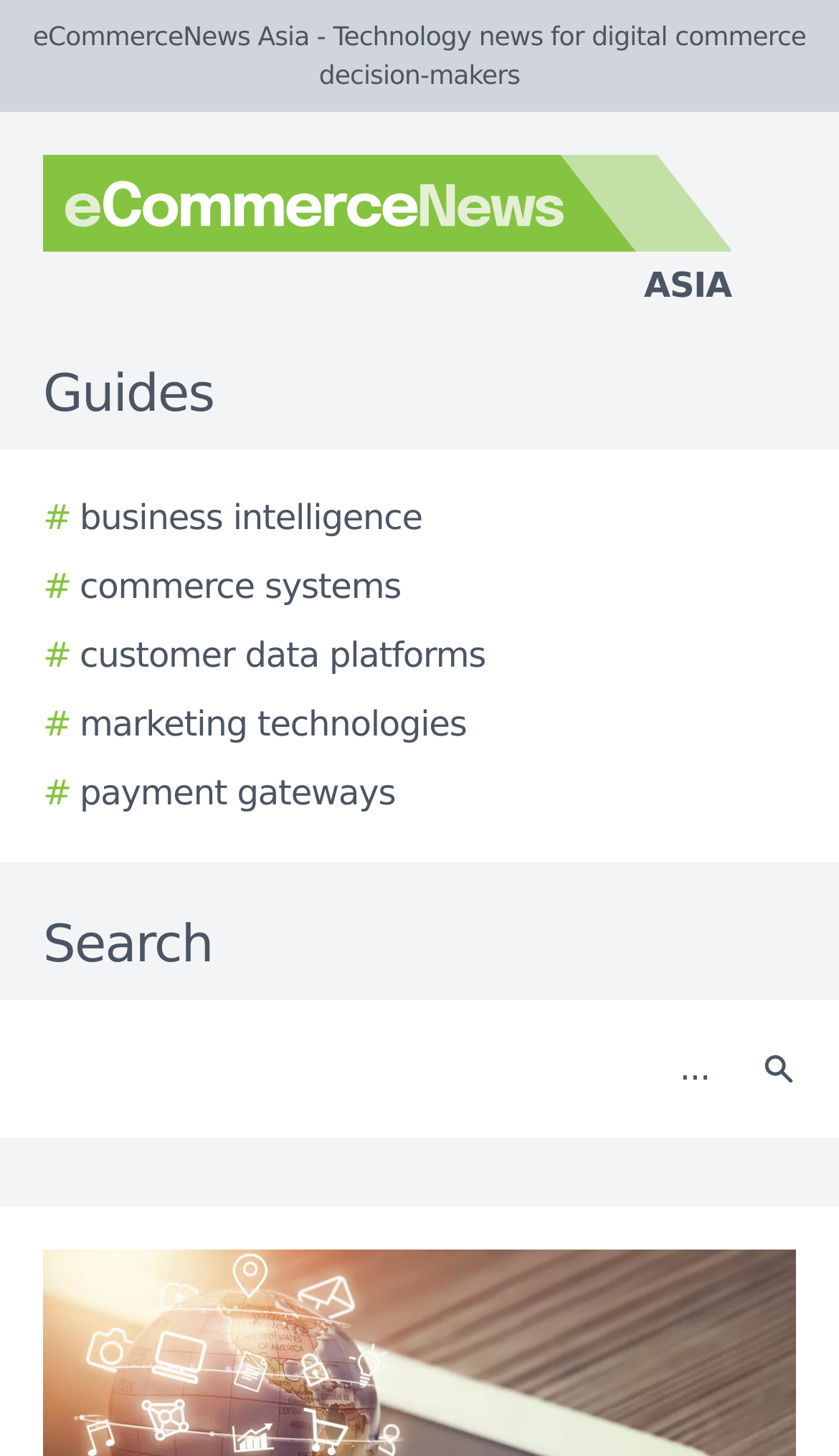What is the name of the website?
Answer the question with a single word or phrase, referring to the image.

eCommerceNews Asia